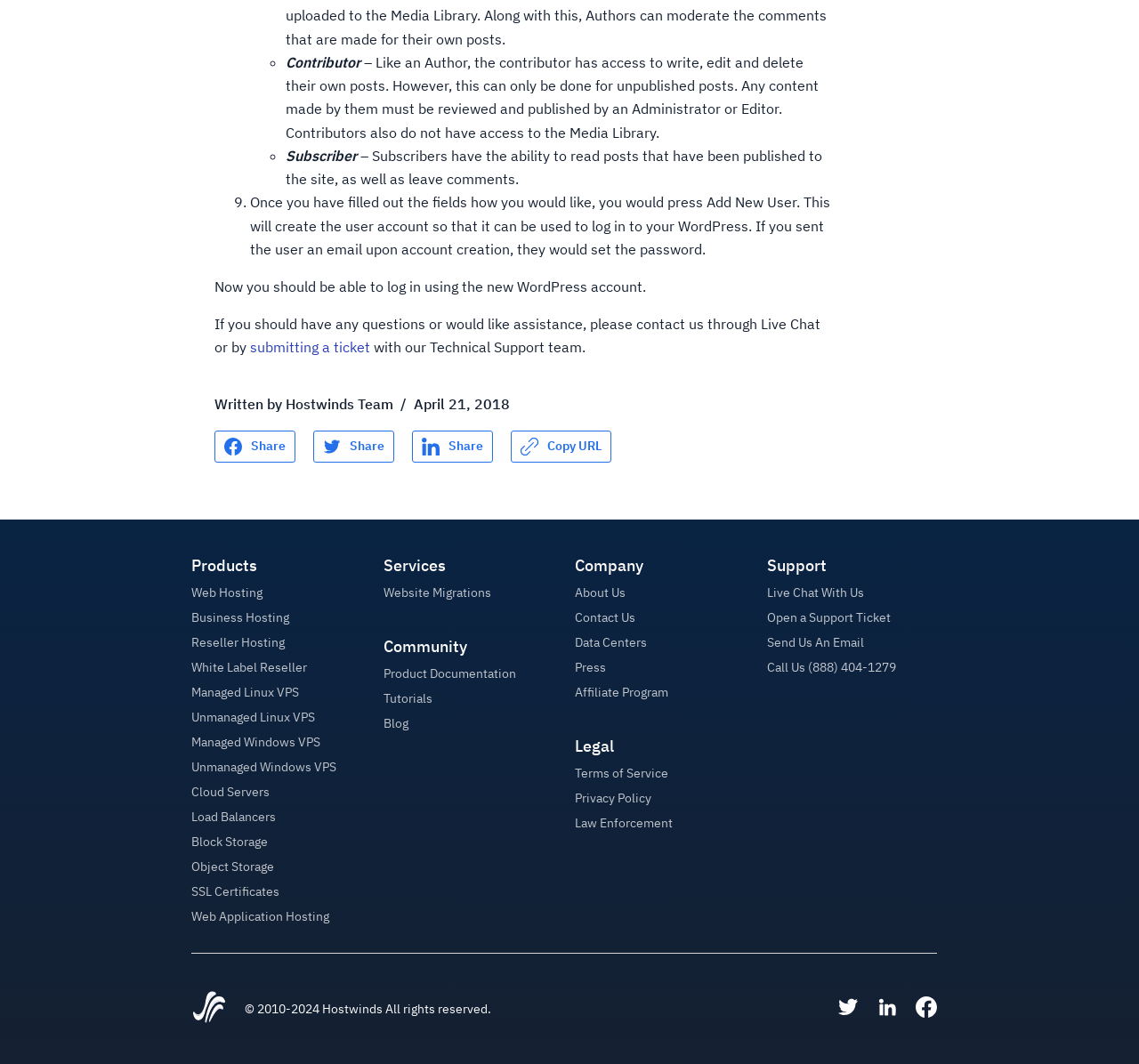What are the three social media platforms listed at the bottom of the page?
Can you provide a detailed and comprehensive answer to the question?

The webpage lists three social media platforms at the bottom: Facebook, Twitter, and LinkedIn, with links to Hostwinds' respective profiles.